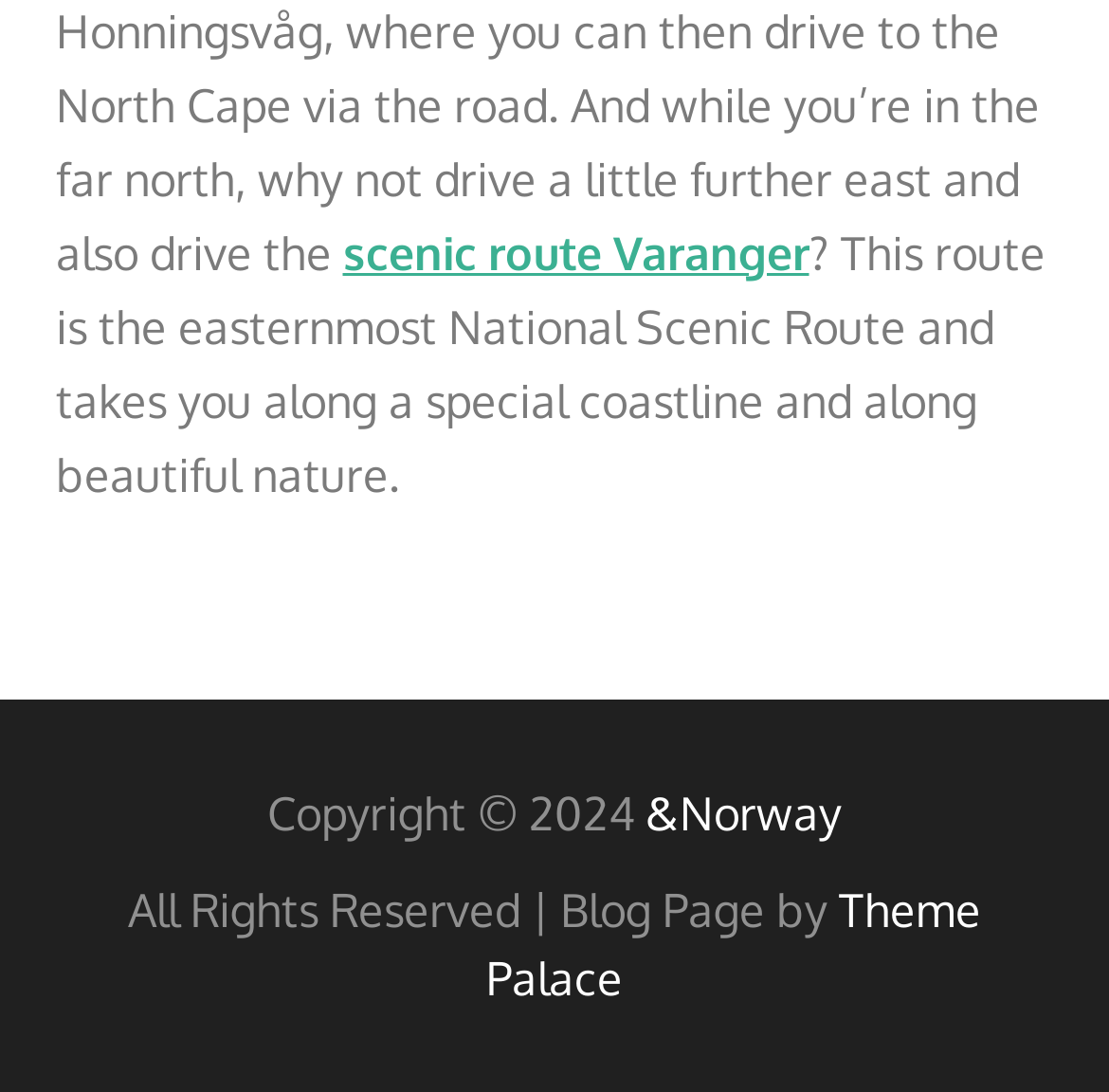What is the year of the copyright?
Using the visual information, reply with a single word or short phrase.

2024